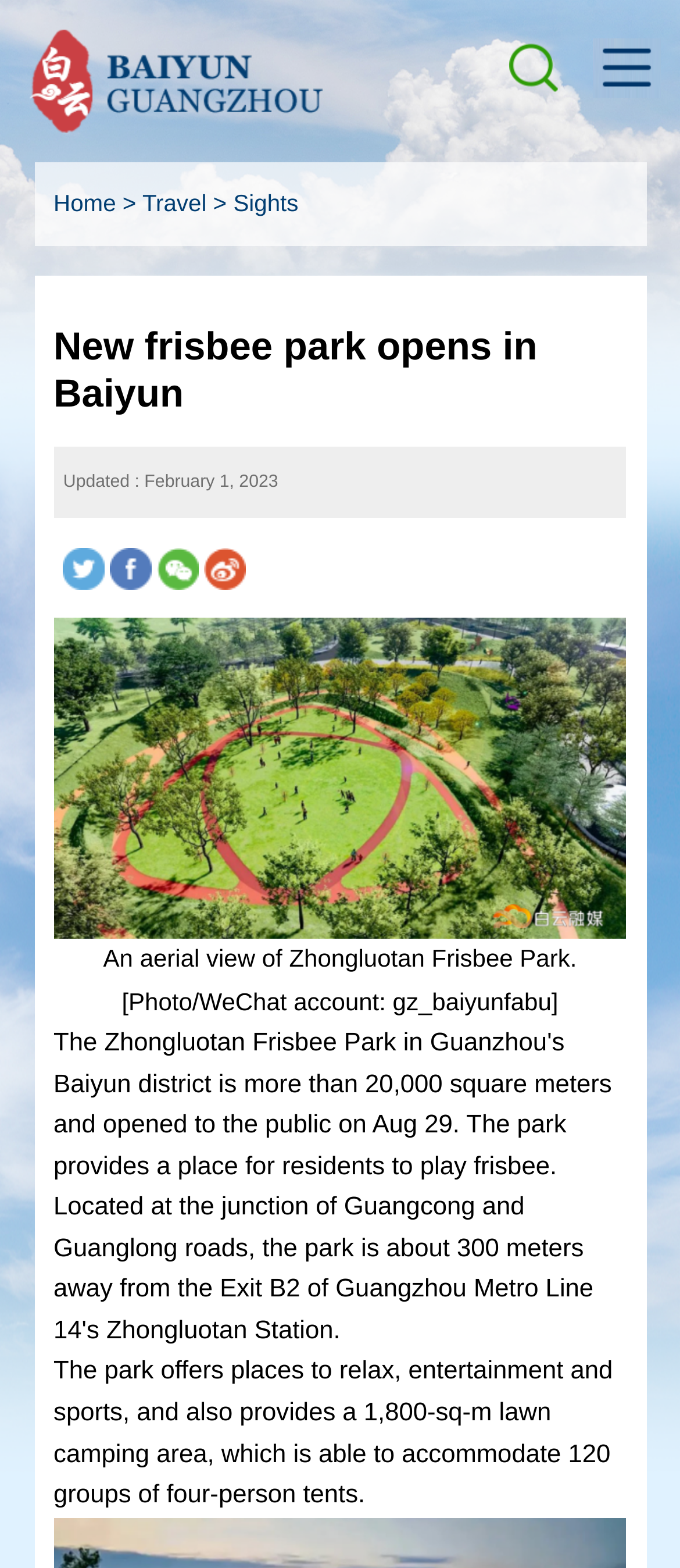What is the purpose of the 1,800-sq-m lawn camping area?
Look at the image and answer the question using a single word or phrase.

to accommodate 120 groups of four-person tents